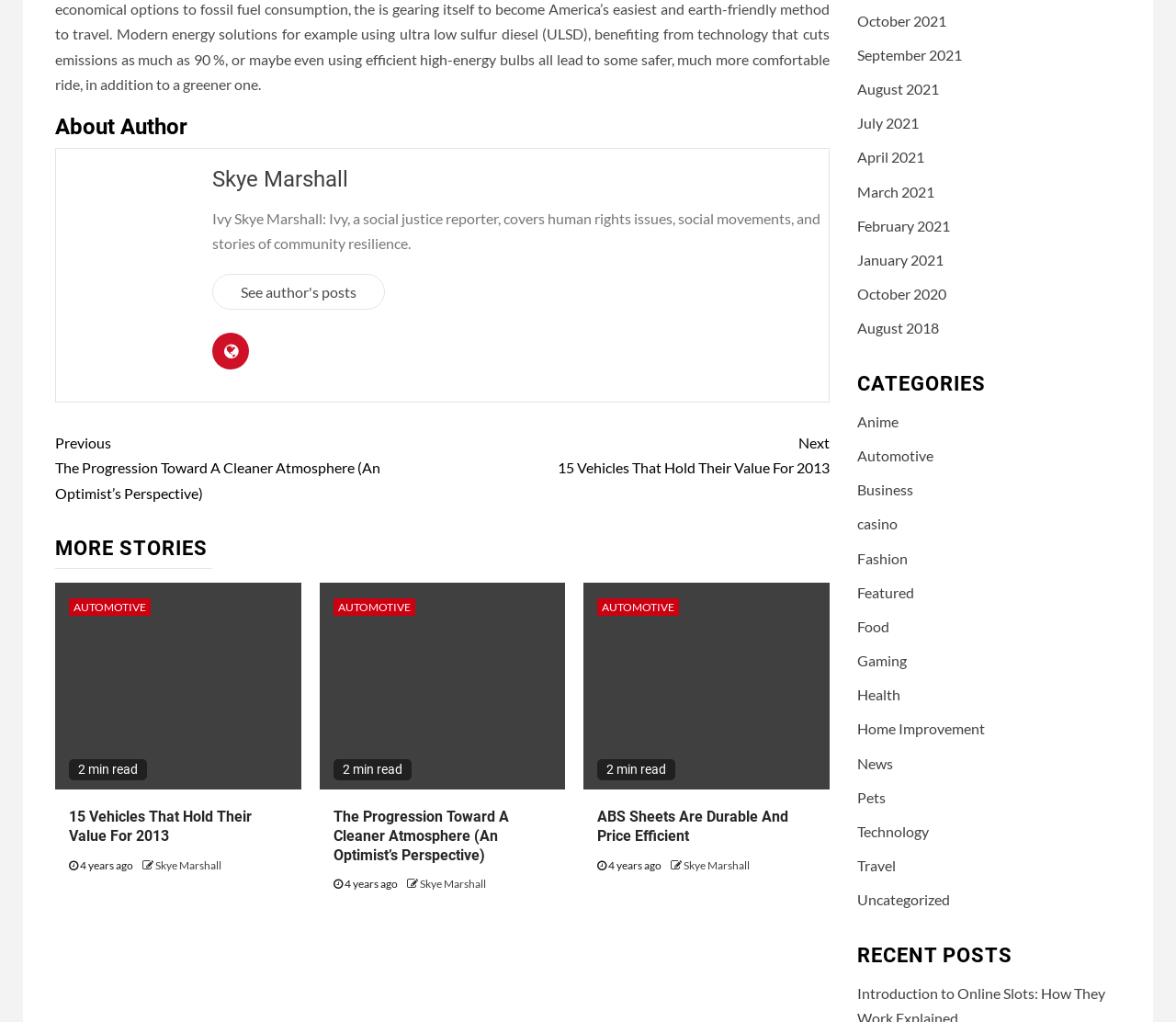What is the date of the article 'The Progression Toward A Cleaner Atmosphere (An Optimist’s Perspective)'?
Give a comprehensive and detailed explanation for the question.

The article 'The Progression Toward A Cleaner Atmosphere (An Optimist’s Perspective)' has a '4 years ago' label next to it, indicating that it was published 4 years ago.